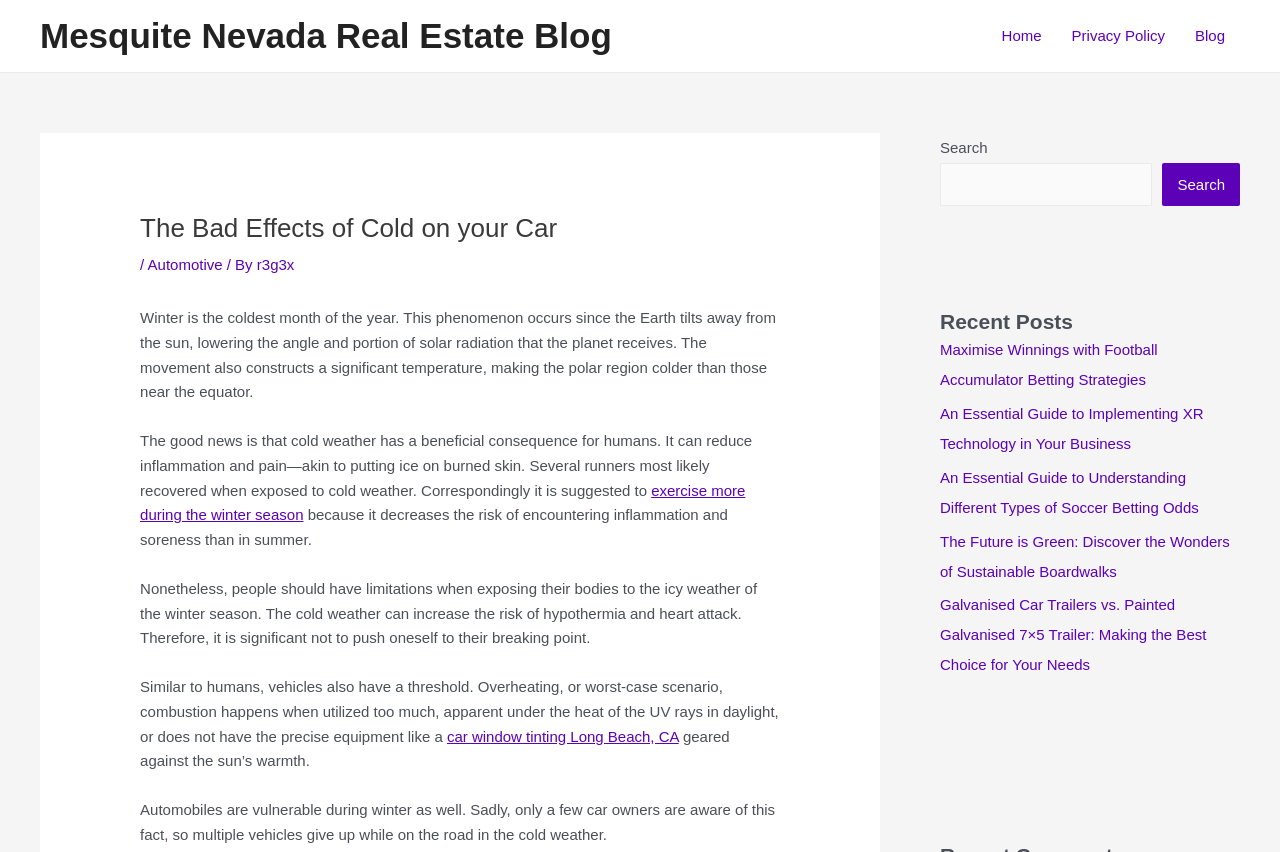Find the bounding box coordinates of the element to click in order to complete this instruction: "Visit https://down10.software/download-7-zip/". The bounding box coordinates must be four float numbers between 0 and 1, denoted as [left, top, right, bottom].

None